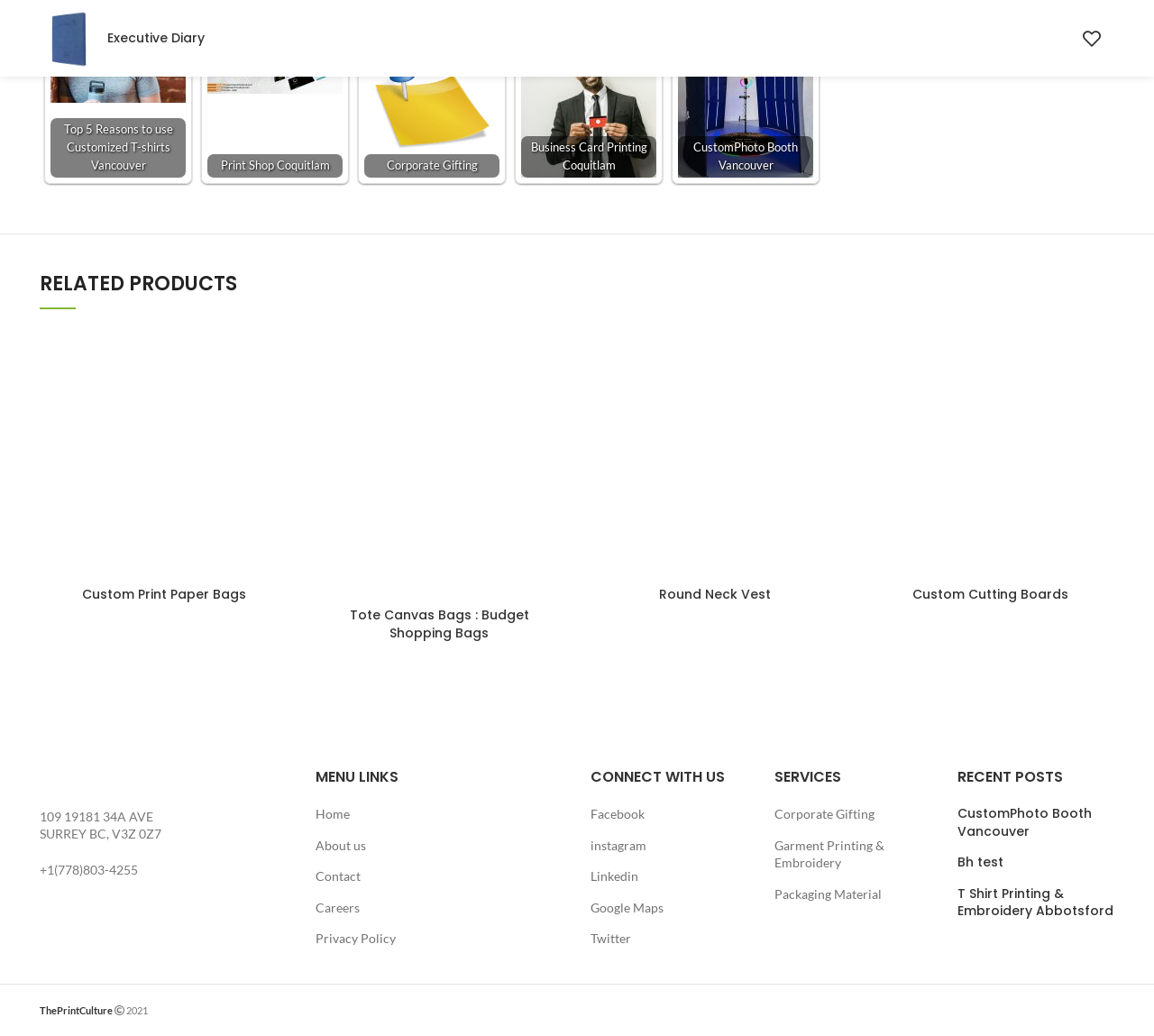What type of products are shown on the webpage?
Examine the image and provide an in-depth answer to the question.

I found that the webpage shows various types of customized products, such as customized t-shirts, tote bags, and cutting boards. These products are displayed with images and links to more information.